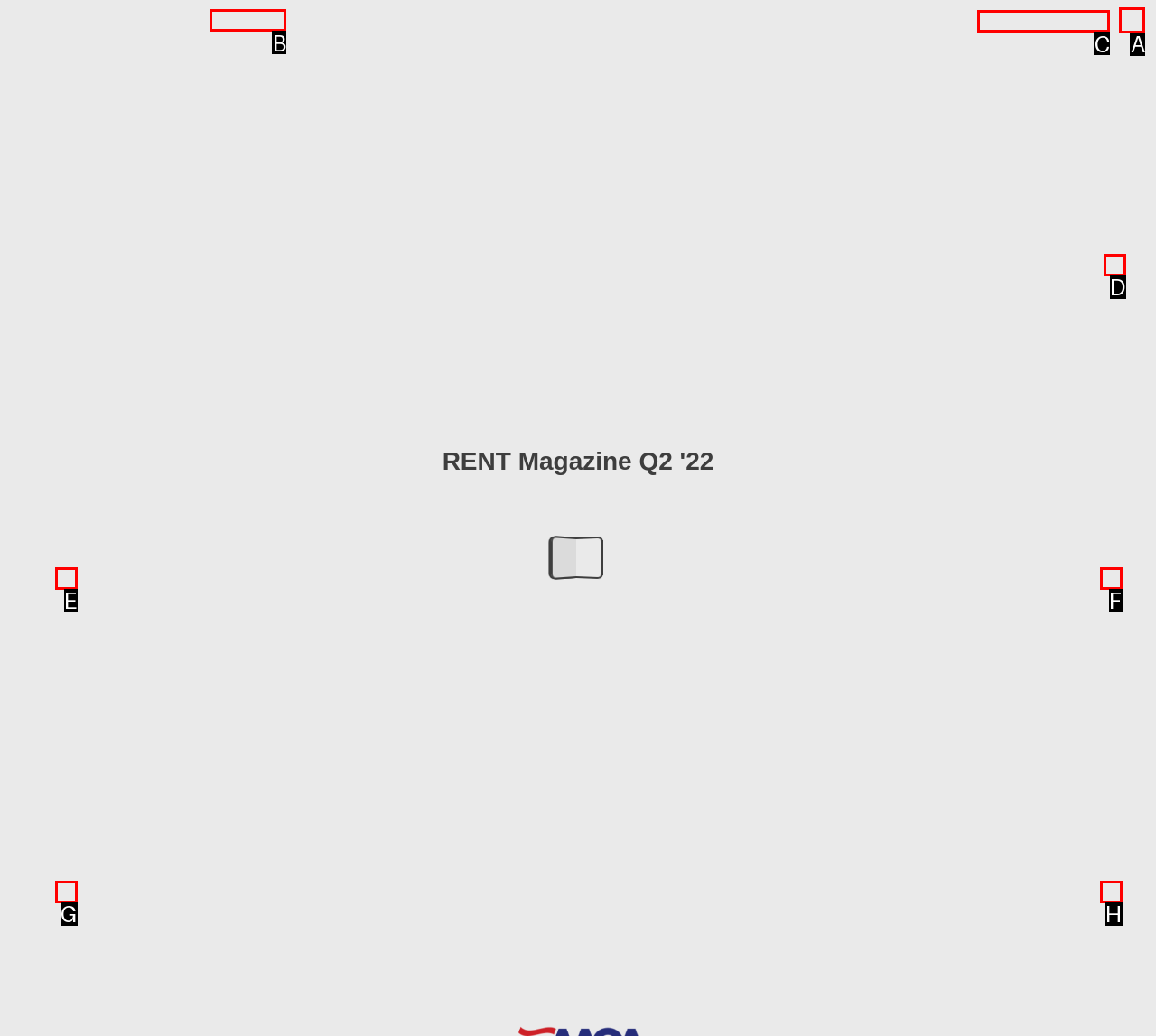Indicate which red-bounded element should be clicked to perform the task: Join AAOA for free Answer with the letter of the correct option.

C